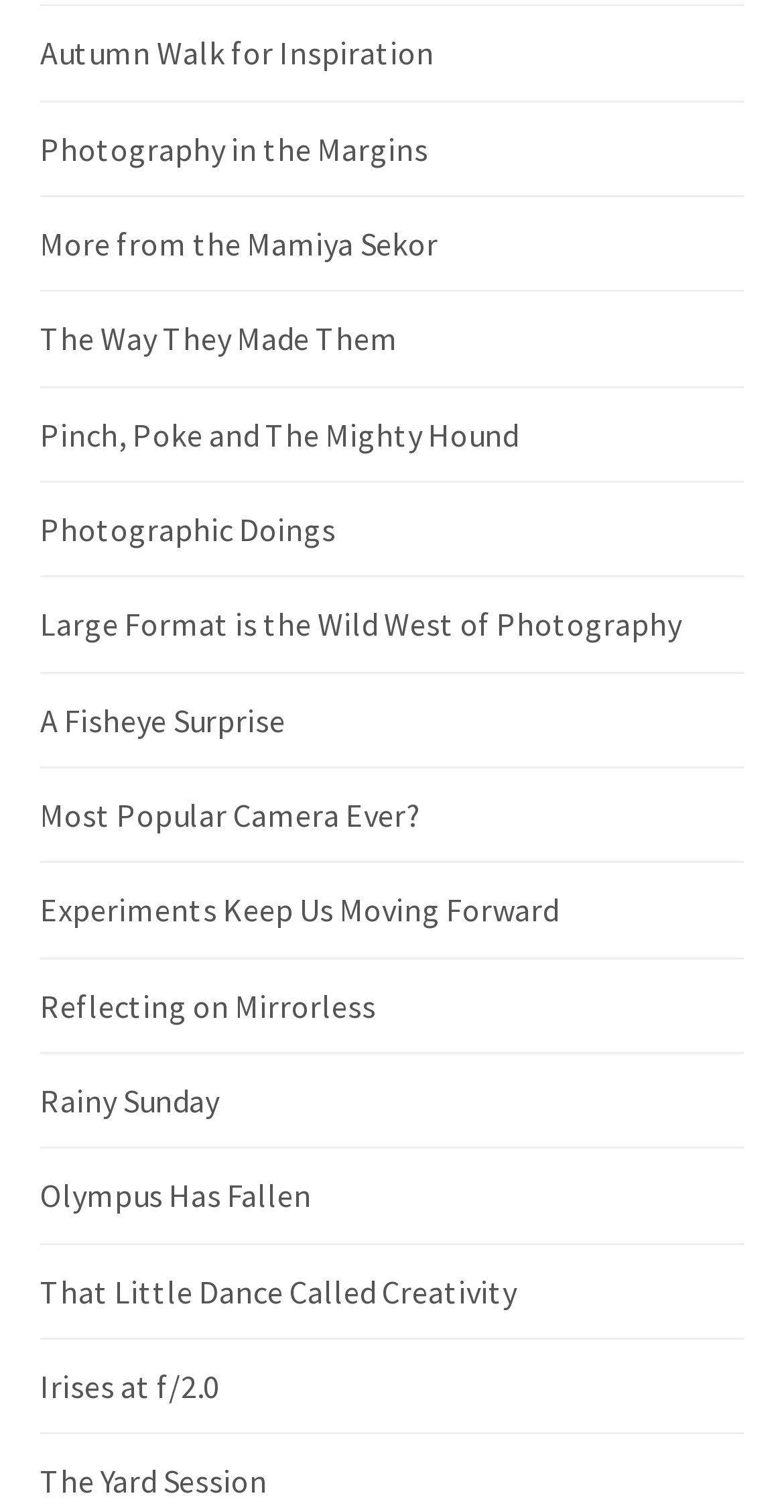Identify the bounding box coordinates of the section that should be clicked to achieve the task described: "read 'Large Format is the Wild West of Photography'".

[0.051, 0.399, 0.869, 0.426]